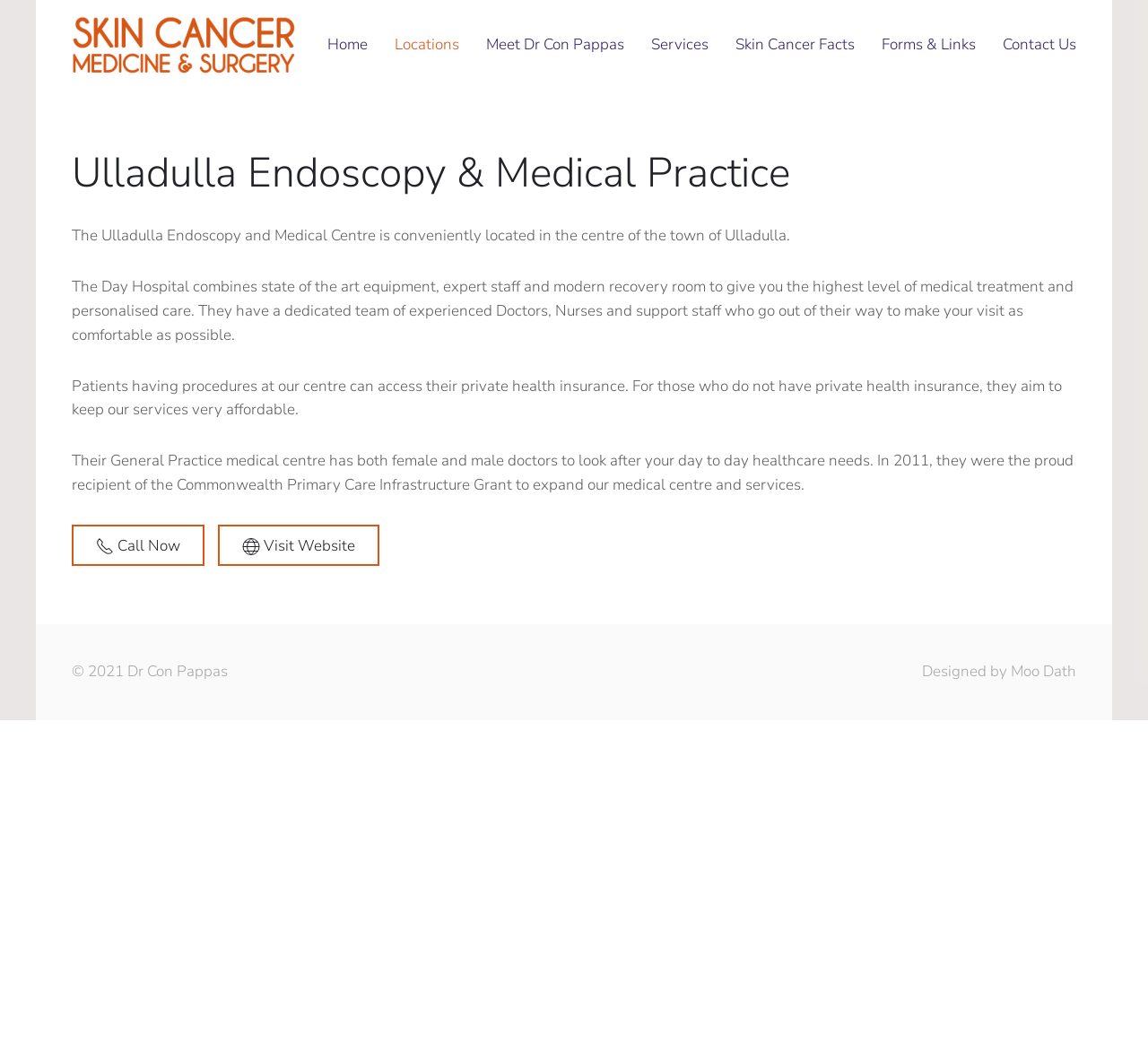Given the description "Forms & Links", provide the bounding box coordinates of the corresponding UI element.

[0.756, 0.0, 0.862, 0.085]